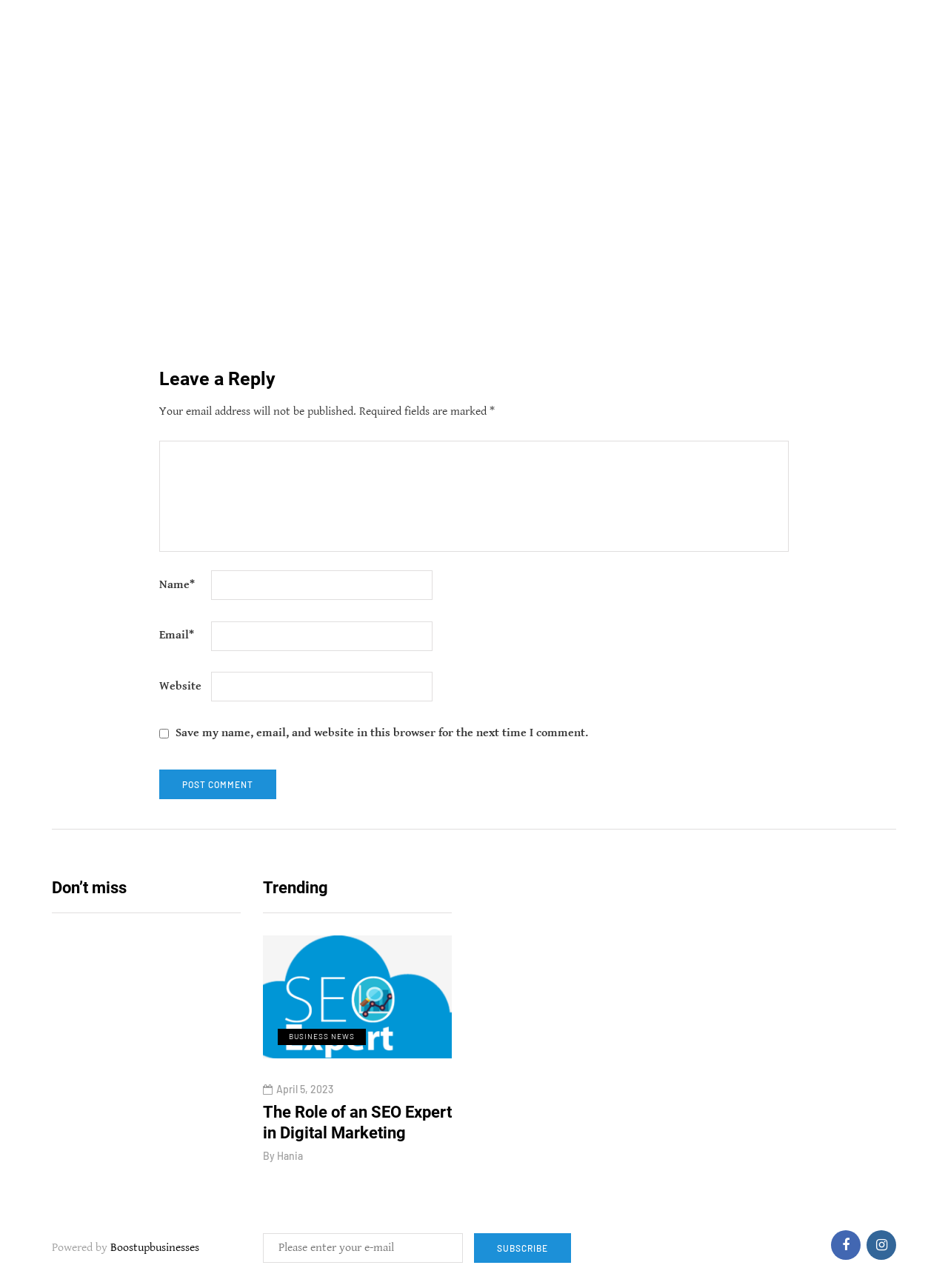Determine the bounding box coordinates of the clickable element to achieve the following action: 'Switch to a different skin'. Provide the coordinates as four float values between 0 and 1, formatted as [left, top, right, bottom].

None